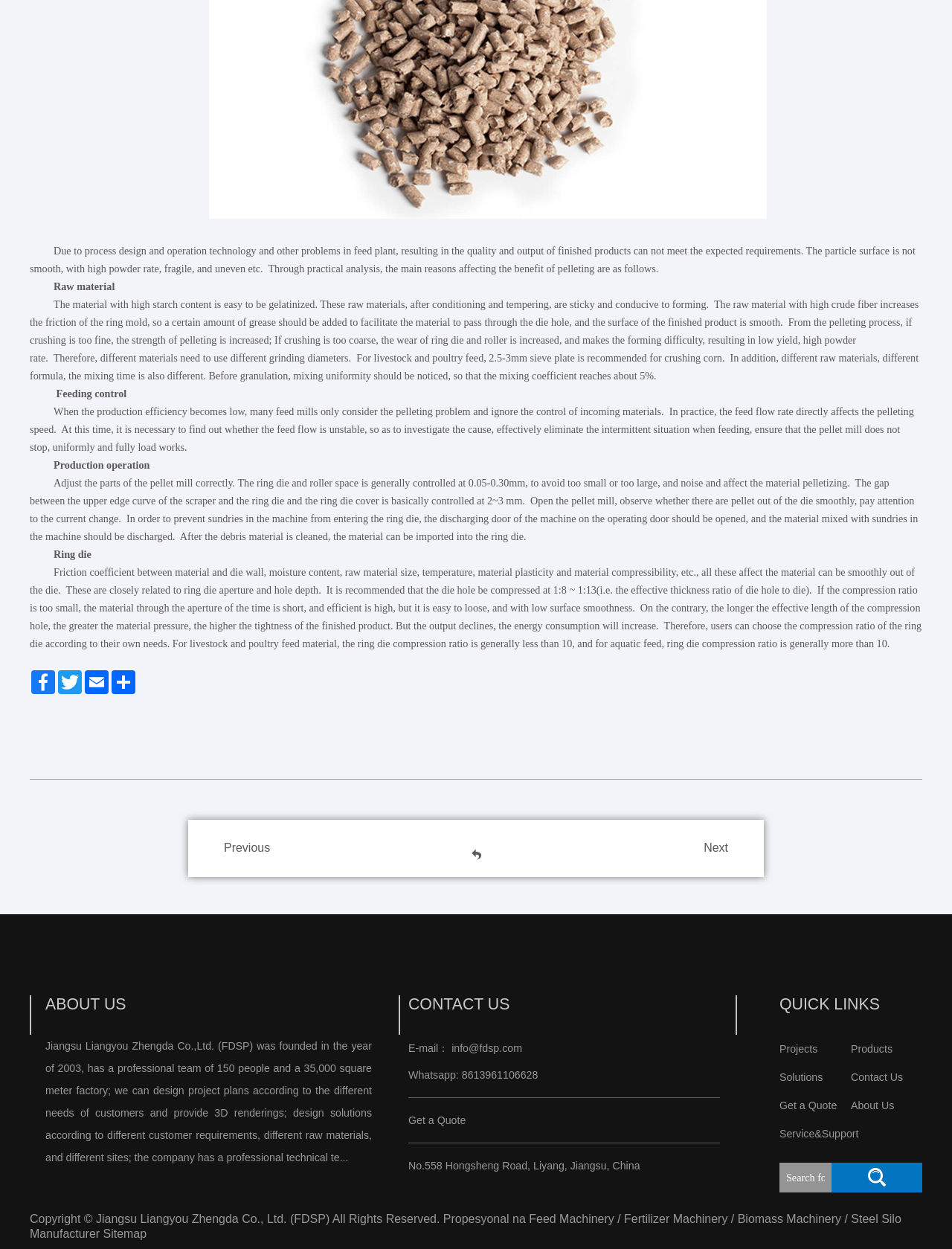Determine the bounding box coordinates for the HTML element mentioned in the following description: "Contact Us". The coordinates should be a list of four floats ranging from 0 to 1, represented as [left, top, right, bottom].

[0.894, 0.858, 0.949, 0.867]